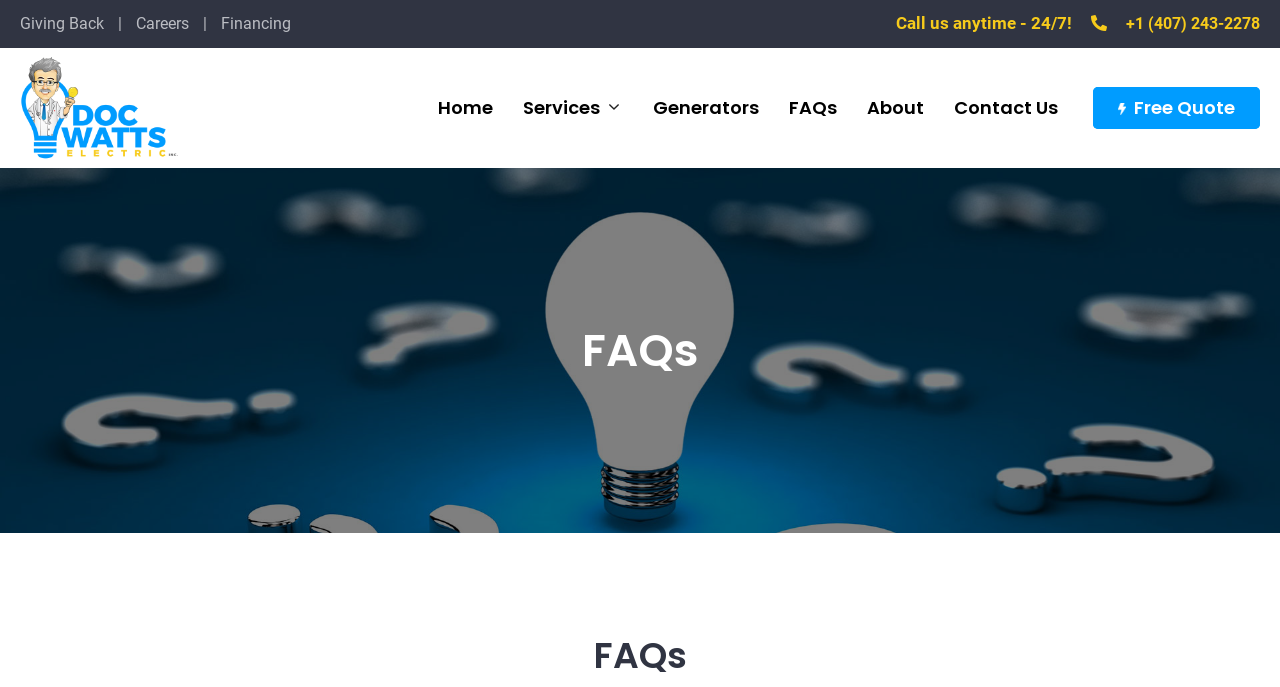Locate the UI element described by Home in the provided webpage screenshot. Return the bounding box coordinates in the format (top-left x, top-left y, bottom-right x, bottom-right y), ensuring all values are between 0 and 1.

[0.33, 0.07, 0.397, 0.245]